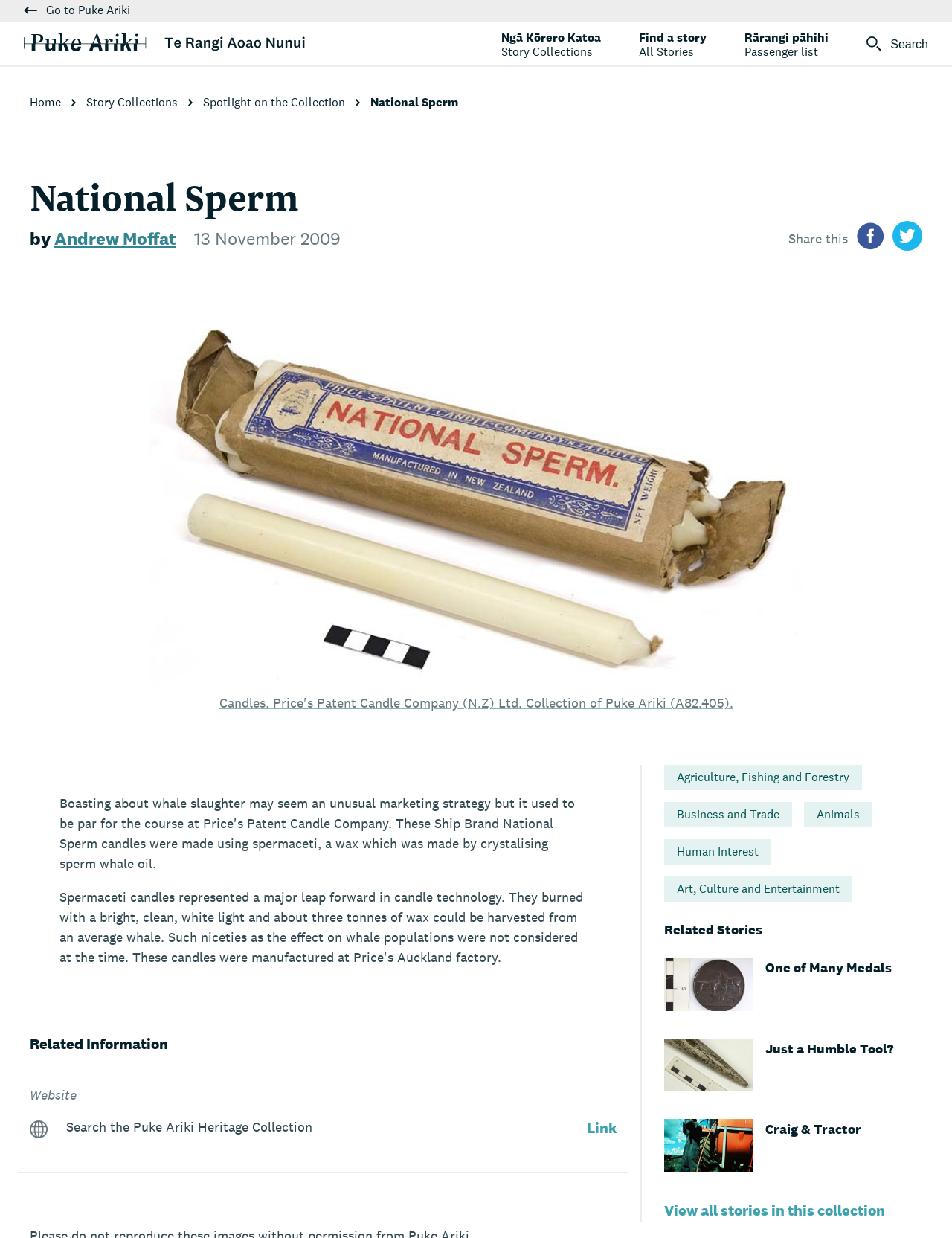Could you indicate the bounding box coordinates of the region to click in order to complete this instruction: "Search".

[0.91, 0.026, 0.975, 0.046]